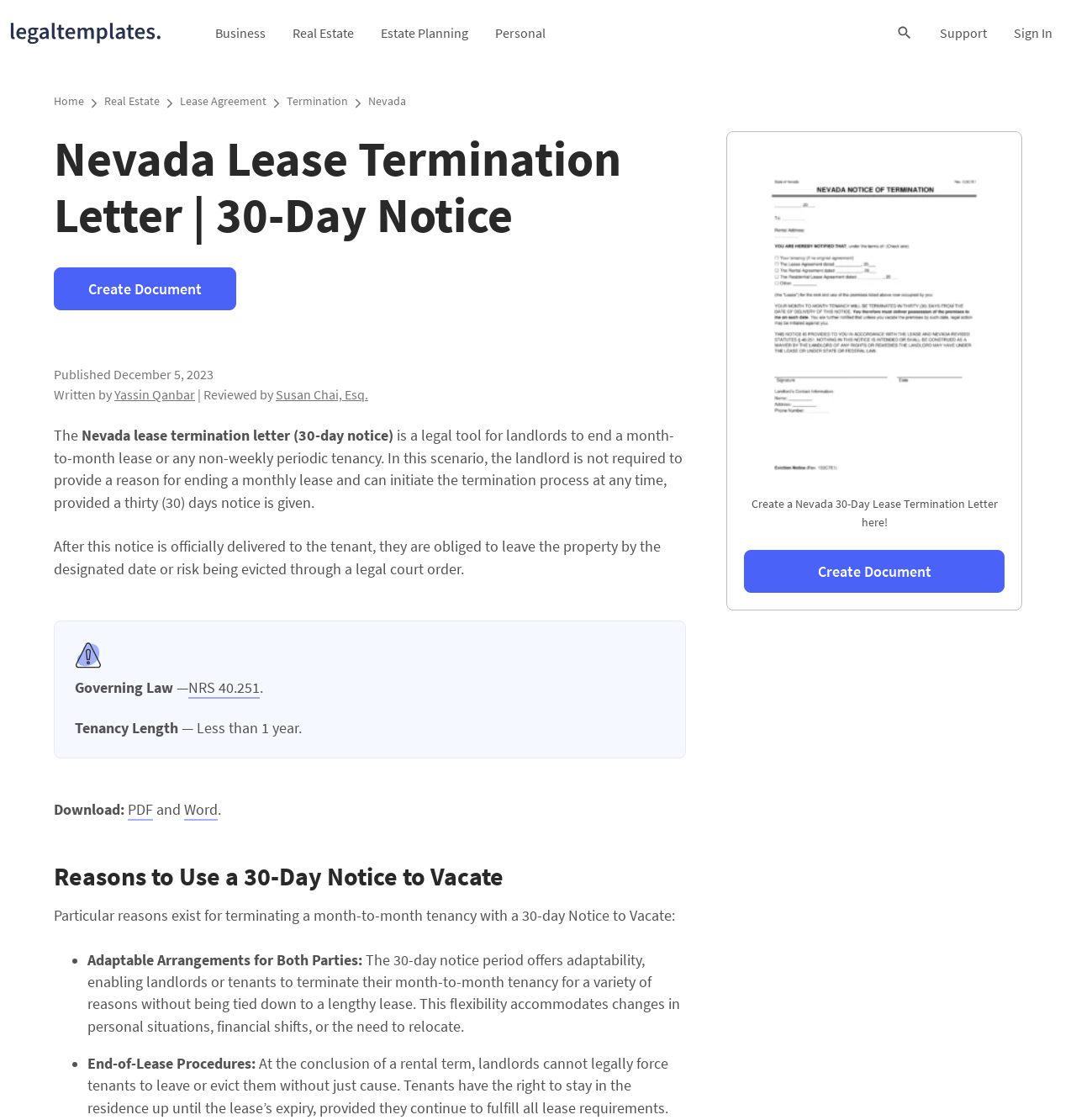What is the purpose of a Nevada 30-Day Lease Termination Letter?
Please provide a single word or phrase in response based on the screenshot.

To end a month-to-month lease